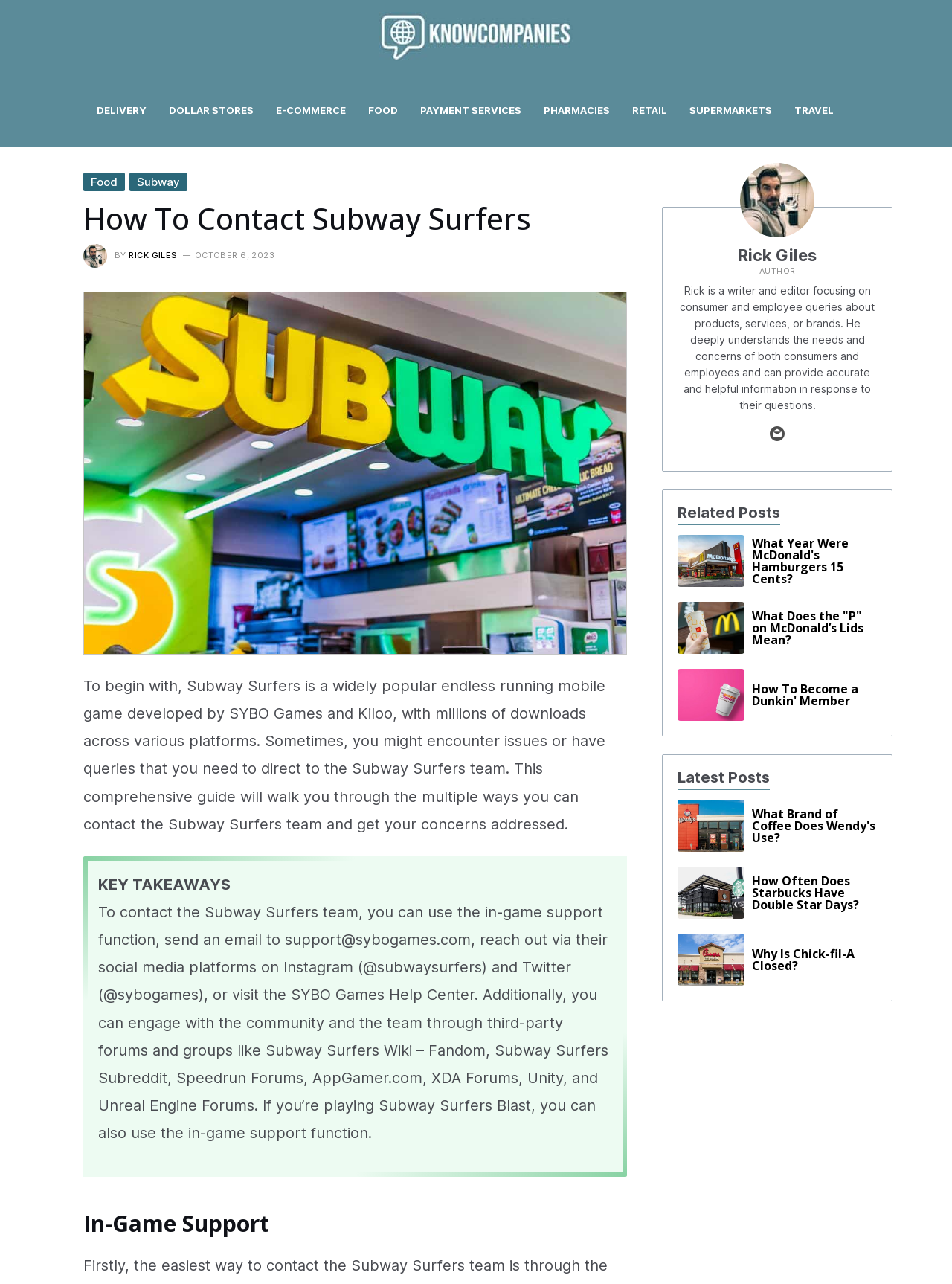Identify the bounding box of the UI element described as follows: "Why Is Chick-fil-A Closed?". Provide the coordinates as four float numbers in the range of 0 to 1 [left, top, right, bottom].

[0.712, 0.727, 0.921, 0.768]